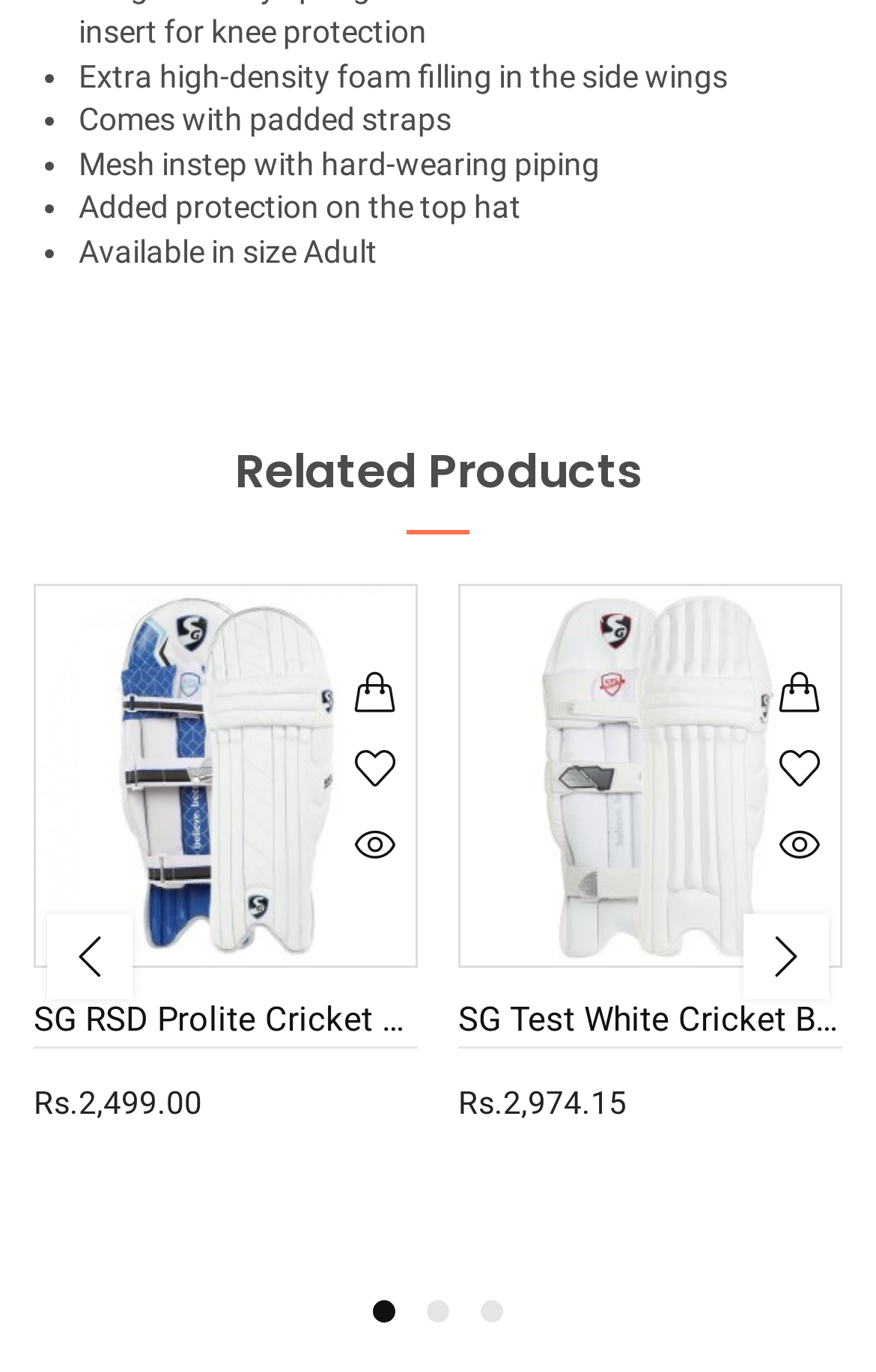Given the element description: "1", predict the bounding box coordinates of this UI element. The coordinates must be four float numbers between 0 and 1, given as [left, top, right, bottom].

[0.426, 0.948, 0.451, 0.965]